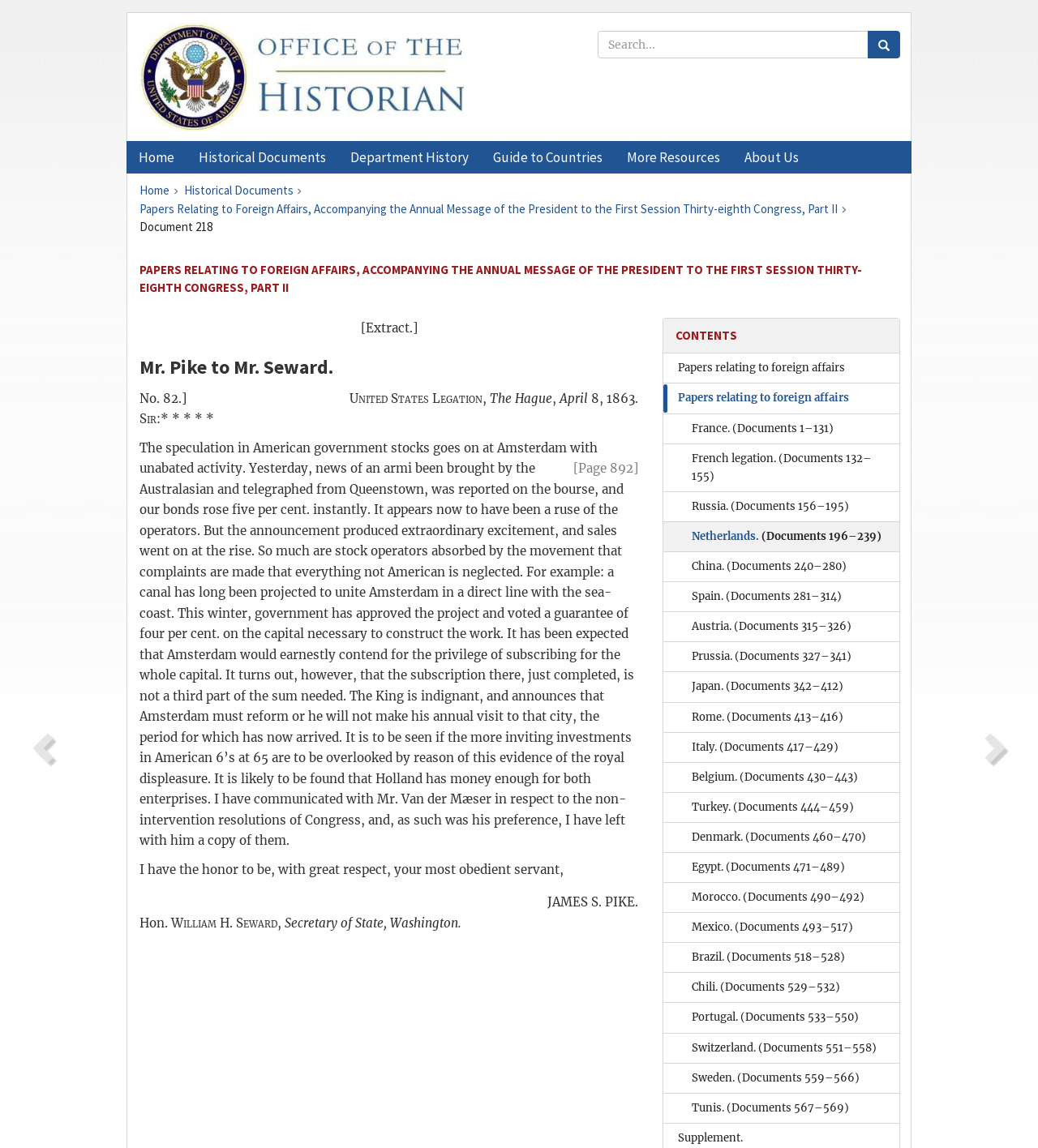Write a detailed summary of the webpage, including text, images, and layout.

The webpage is titled "Historical Documents - Office of the Historian" and has a search bar at the top right corner. Below the search bar, there is a navigation menu with links to "Home", "Historical Documents", "Department History", "Guide to Countries", "More Resources", and "About Us". 

To the left of the navigation menu, there is a breadcrumbs navigation section that shows the current page's location in the website's hierarchy. The breadcrumbs navigation section displays links to "Home", "Historical Documents", and "Papers Relating to Foreign Affairs, Accompanying the Annual Message of the President to the First Session Thirty-eighth Congress, Part II".

The main content of the webpage is a historical document titled "PAPERS RELATING TO FOREIGN AFFAIRS, ACCOMPANYING THE ANNUAL MESSAGE OF THE PRESIDENT TO THE FIRST SESSION THIRTY-EIGHTH CONGRESS, PART II". The document is divided into sections, with headings and paragraphs of text. The text describes a letter from Mr. Pike to Mr. Seward, discussing the speculation in American government stocks in Amsterdam and its impact on the market.

To the right of the main content, there is a table of contents section titled "CONTENTS" that lists links to various sections of the document, including "Papers relating to foreign affairs", "France", "Russia", "Netherlands", and many others.

At the top left corner of the webpage, there is a link to the "Office of the Historian" and an image associated with it. There are also two links at the bottom of the webpage, one pointing to the previous page and one pointing to the next page.